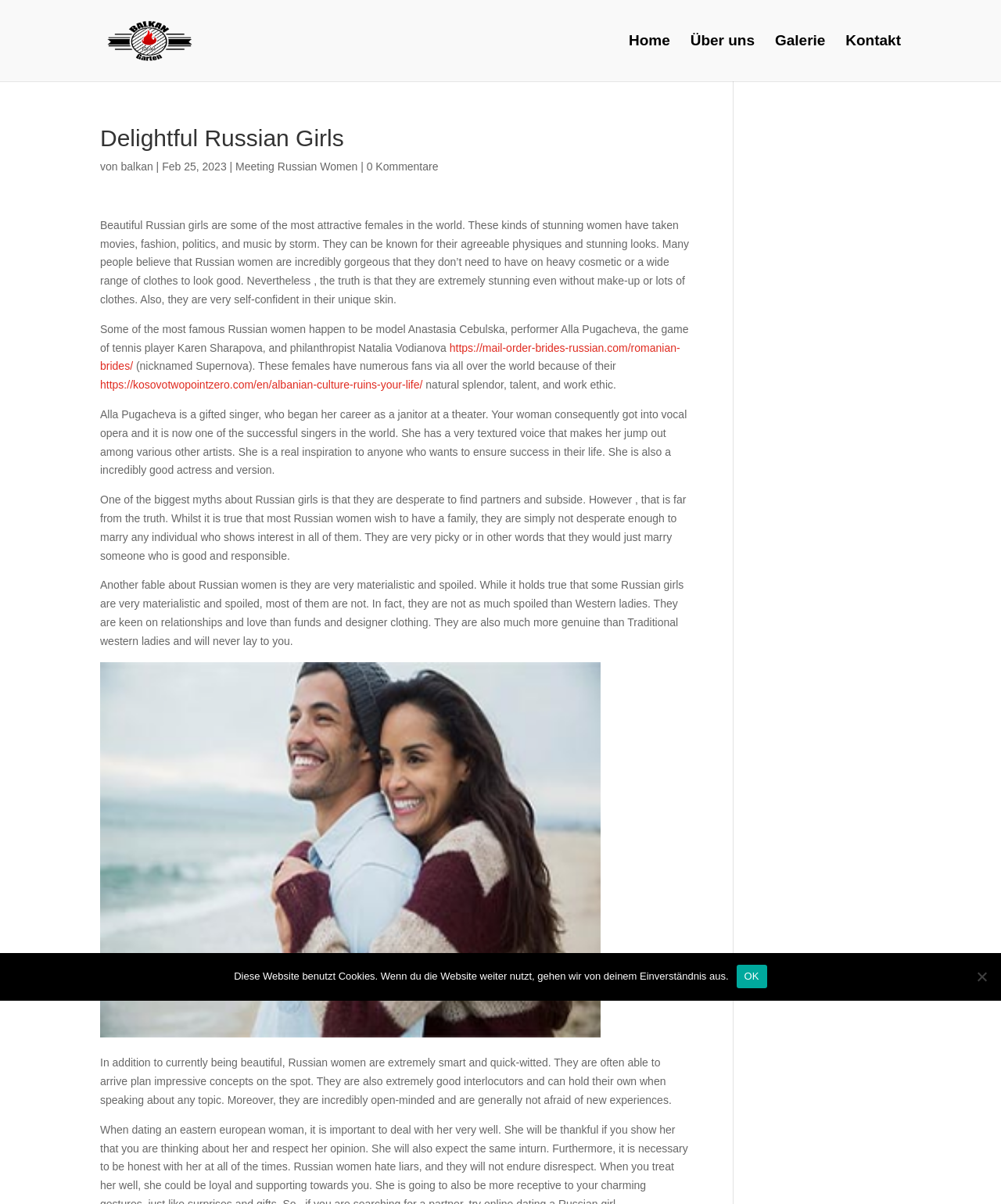Pinpoint the bounding box coordinates for the area that should be clicked to perform the following instruction: "Click the Kontakt link".

[0.845, 0.029, 0.9, 0.068]